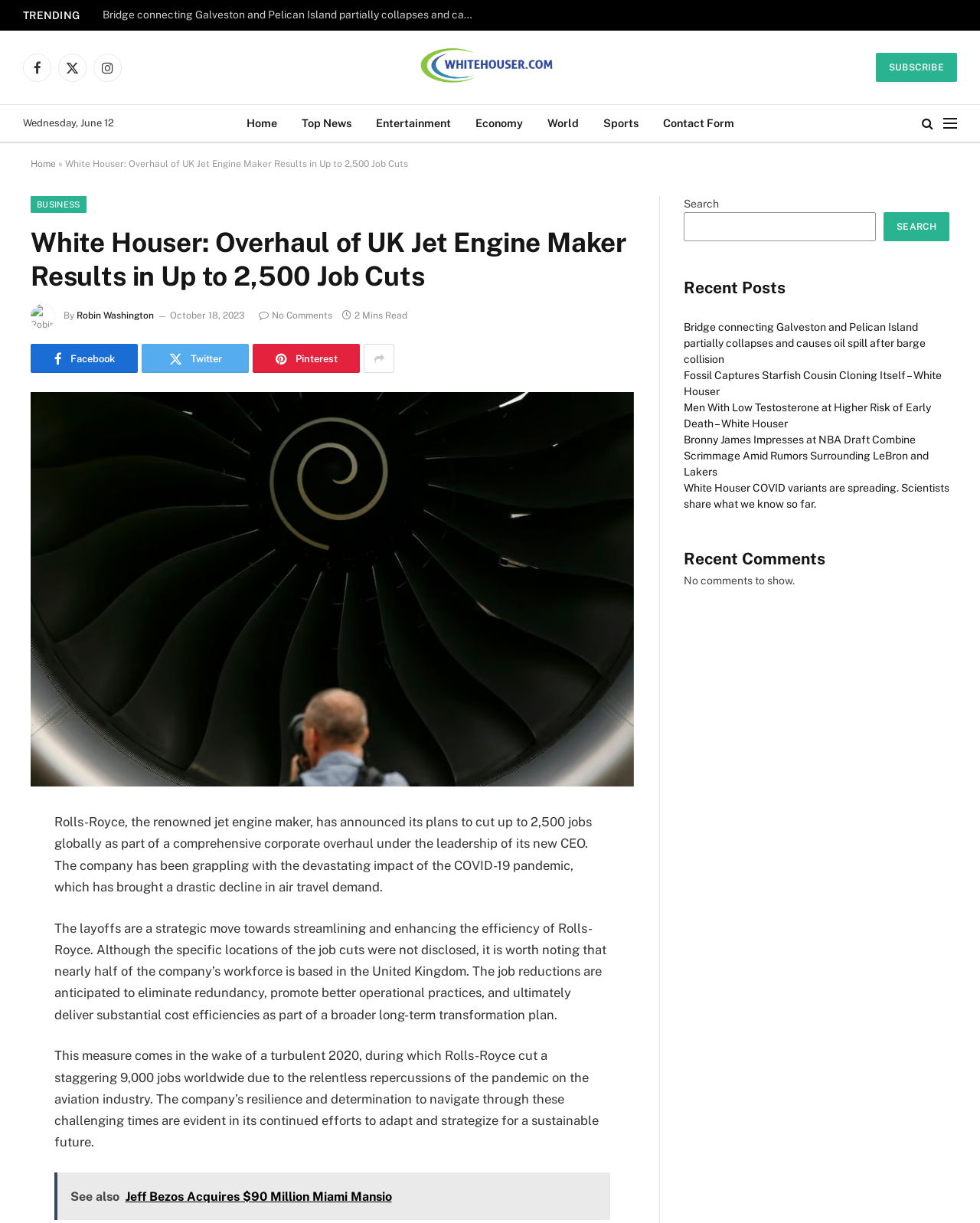Identify the bounding box coordinates of the region that needs to be clicked to carry out this instruction: "View recent posts". Provide these coordinates as four float numbers ranging from 0 to 1, i.e., [left, top, right, bottom].

[0.698, 0.226, 0.969, 0.245]